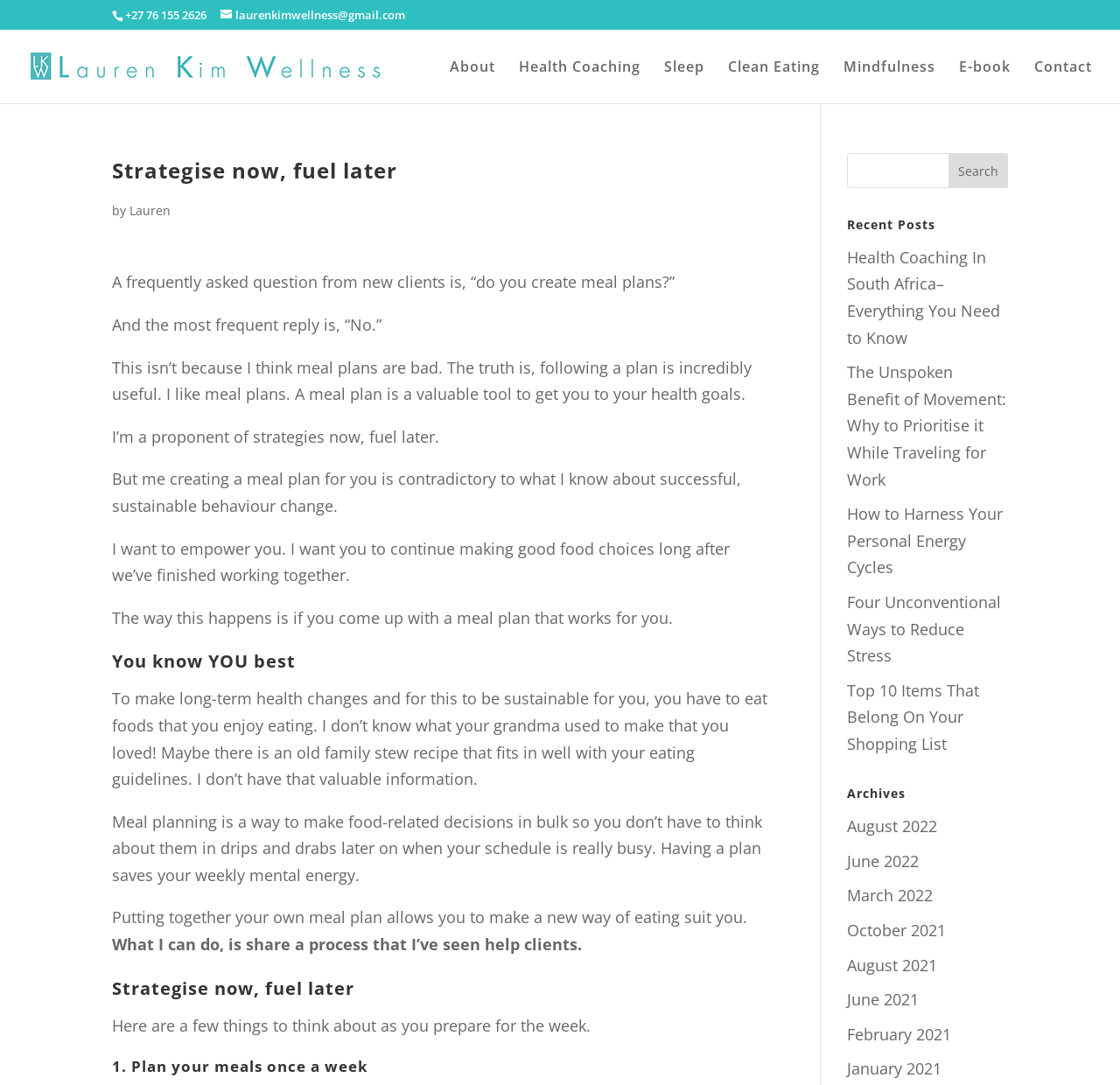Please find and generate the text of the main heading on the webpage.

Strategise now, fuel later